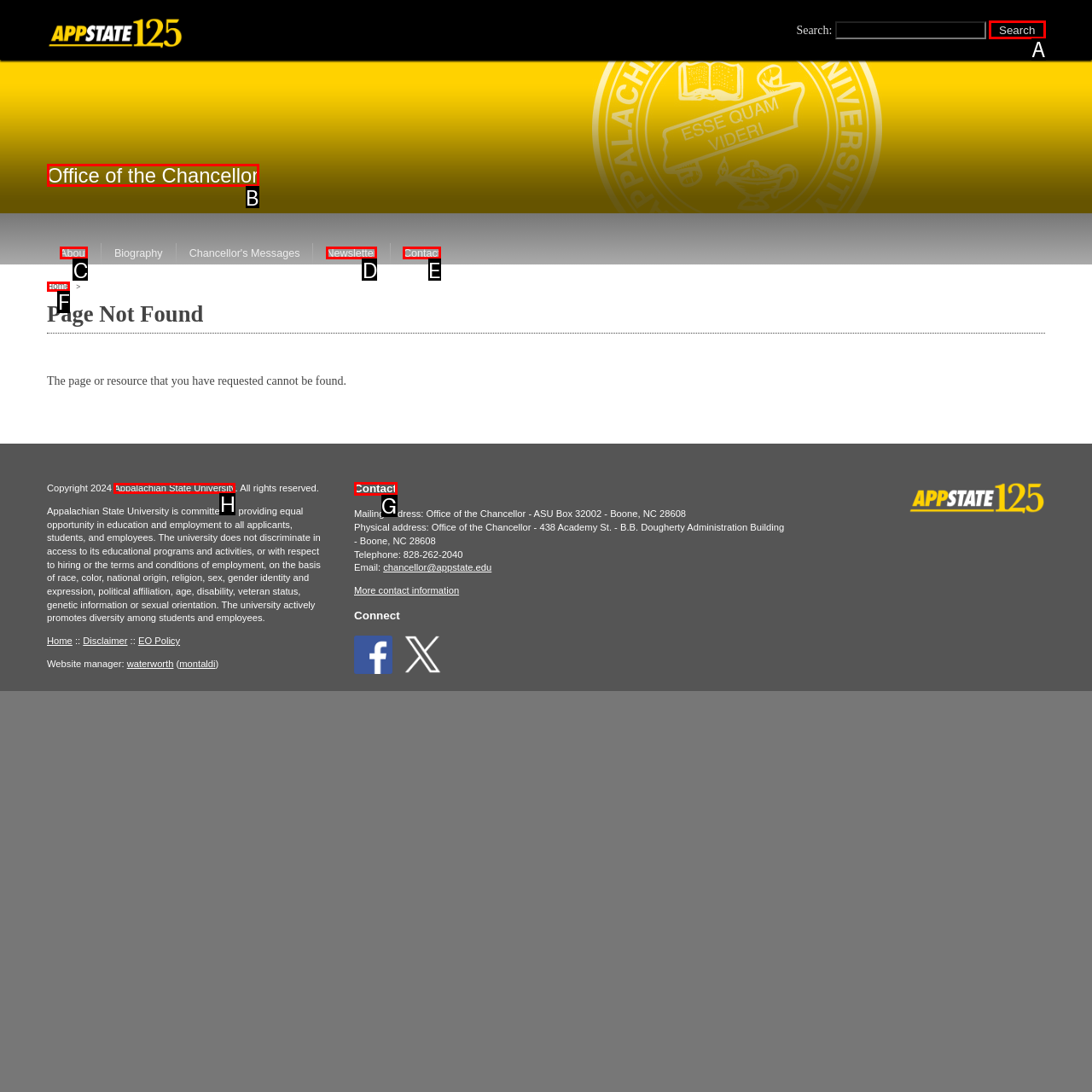Point out the UI element to be clicked for this instruction: Go to Office of the Chancellor page. Provide the answer as the letter of the chosen element.

B